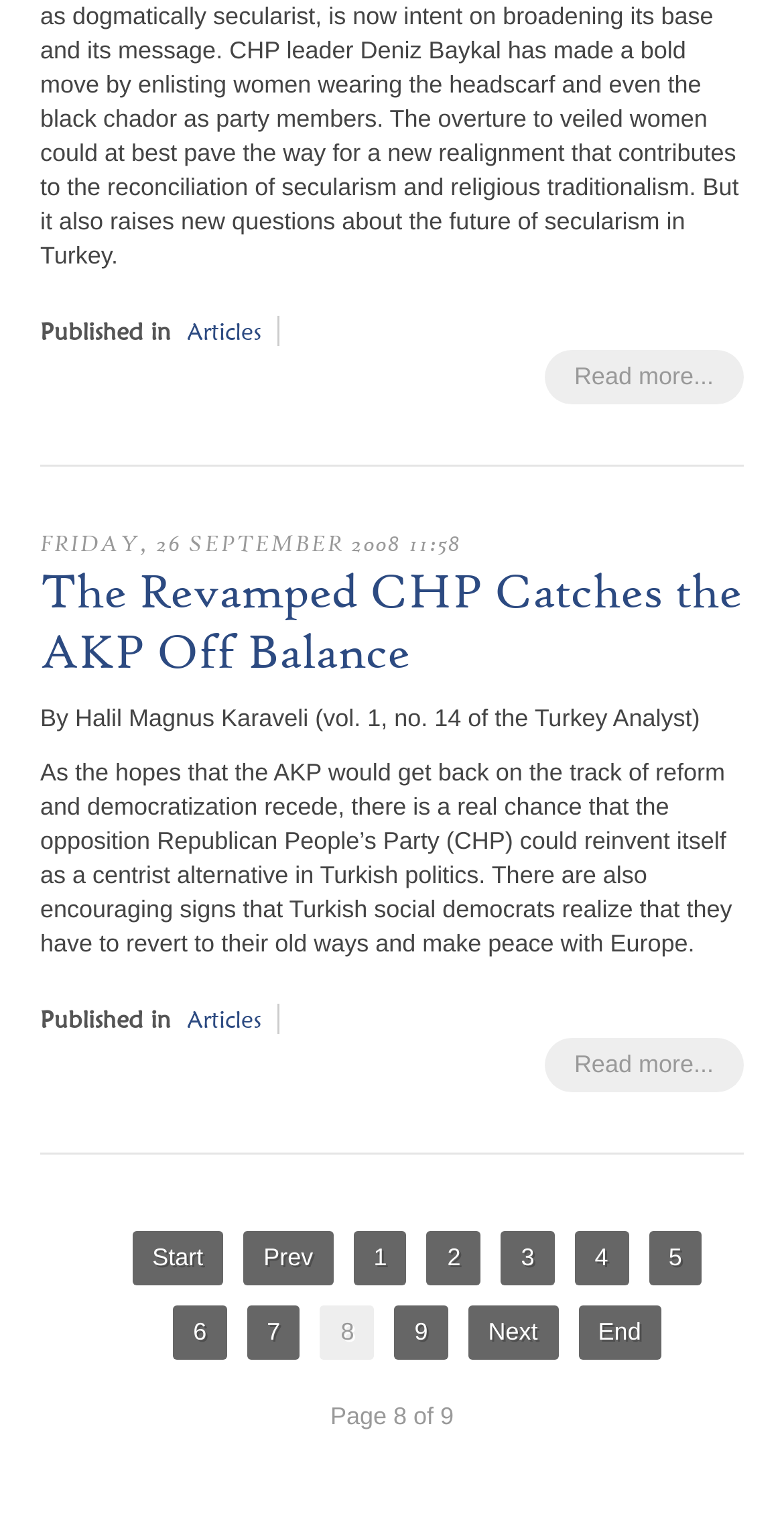Identify the bounding box coordinates of the element that should be clicked to fulfill this task: "View more information about Ortofon 2M Red Cartridge". The coordinates should be provided as four float numbers between 0 and 1, i.e., [left, top, right, bottom].

None